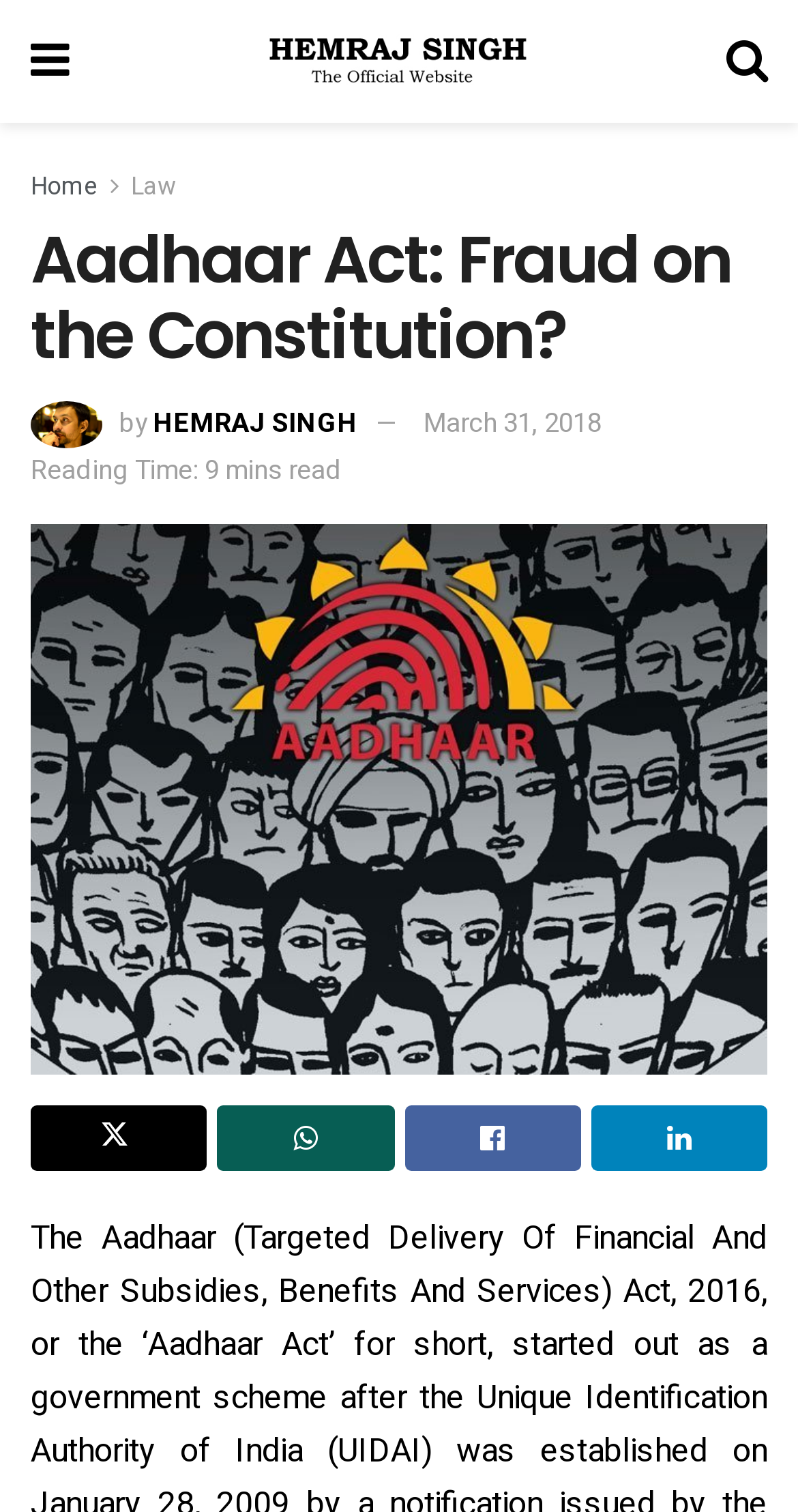Can you find the bounding box coordinates for the element that needs to be clicked to execute this instruction: "Click the share button"? The coordinates should be given as four float numbers between 0 and 1, i.e., [left, top, right, bottom].

[0.74, 0.731, 0.962, 0.775]